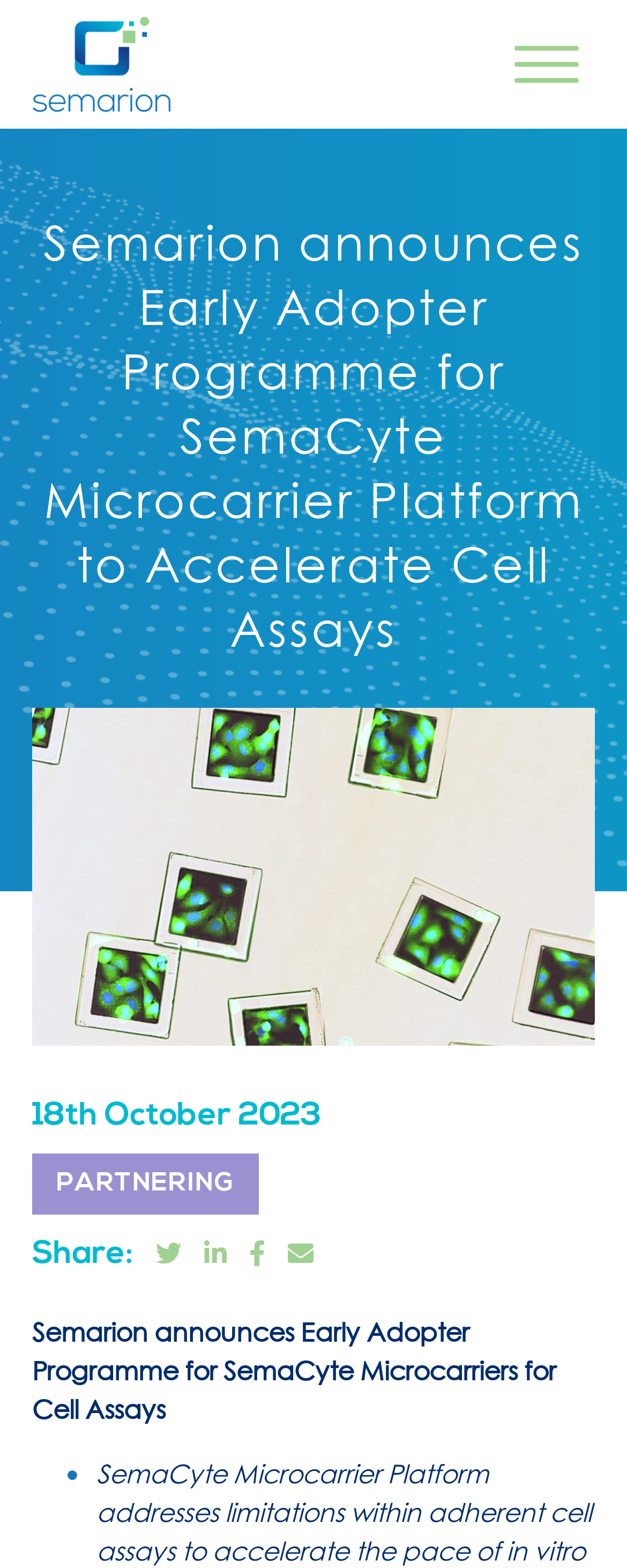How many social media sharing options are available?
Please provide a comprehensive answer based on the details in the screenshot.

I counted the number of link elements with social media icons (Facebook, Twitter, LinkedIn, and Email) located at the bottom of the webpage, which are used for sharing the content.